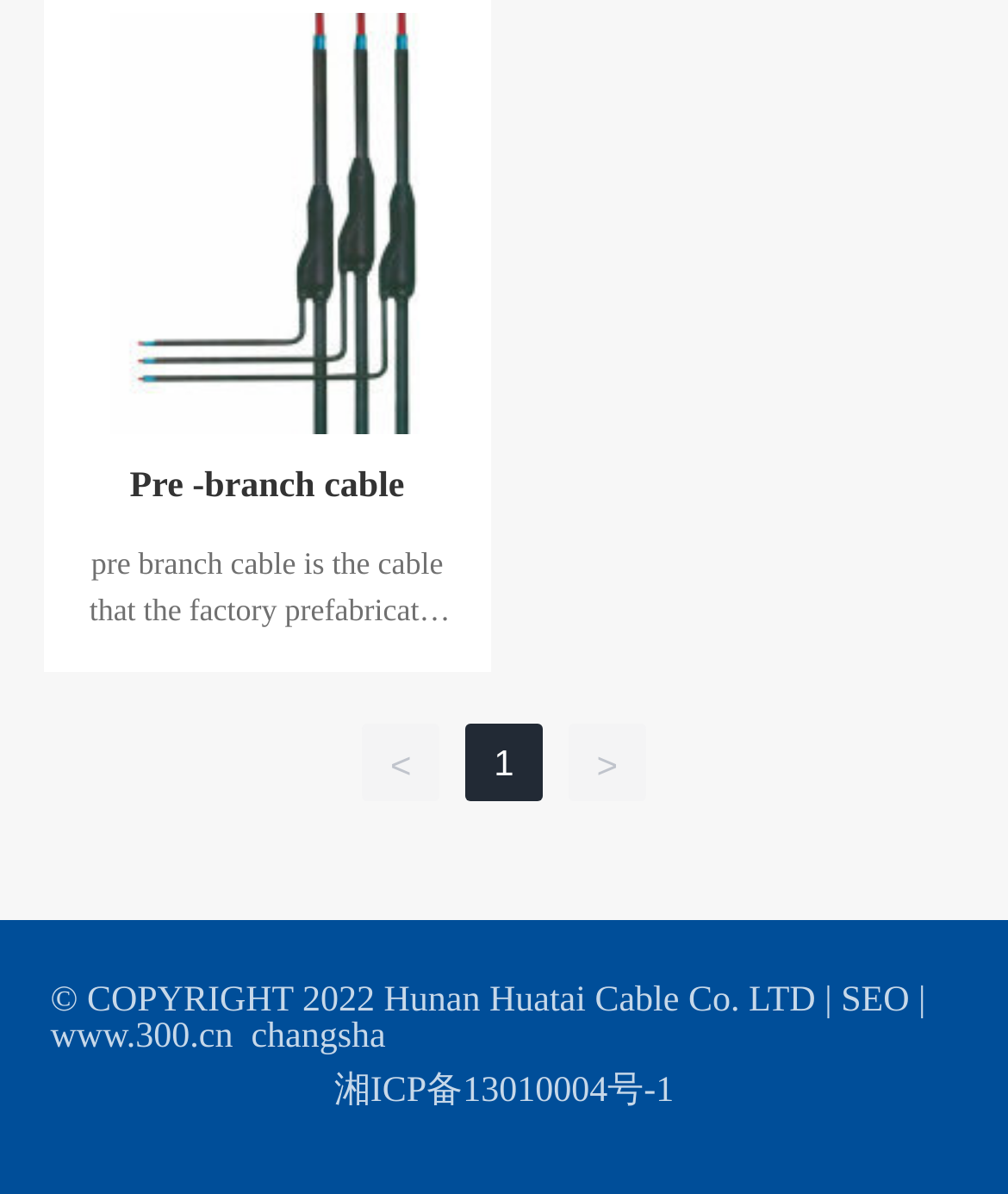Predict the bounding box for the UI component with the following description: "Engineering case".

[0.038, 0.113, 0.913, 0.243]